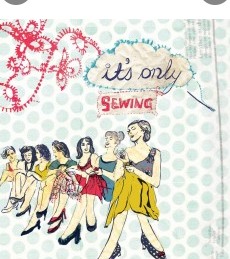What is the main activity depicted in the image? Please answer the question using a single word or phrase based on the image.

Sewing